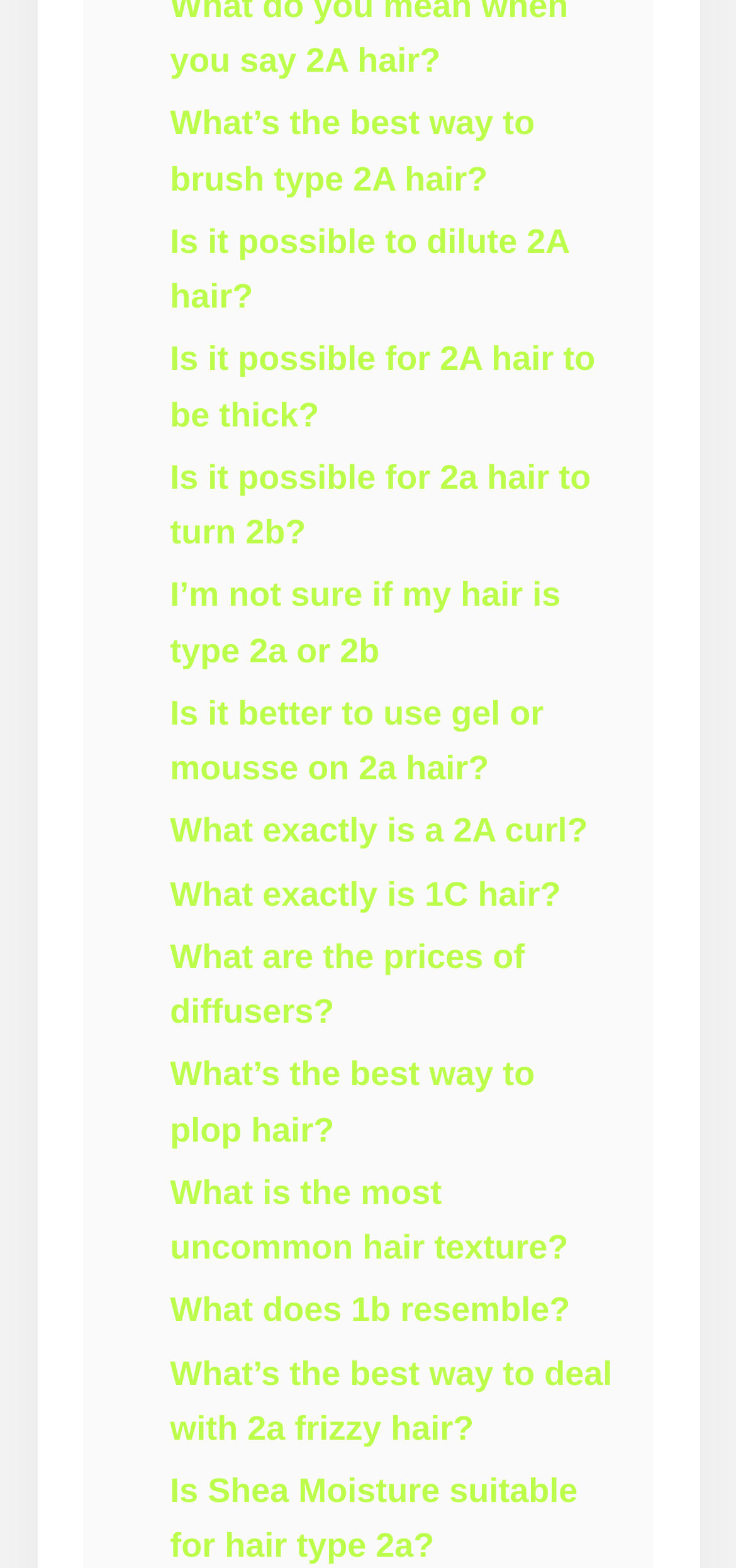Find the bounding box coordinates of the element's region that should be clicked in order to follow the given instruction: "Explore 'What exactly is a 2A curl?'". The coordinates should consist of four float numbers between 0 and 1, i.e., [left, top, right, bottom].

[0.231, 0.518, 0.799, 0.542]